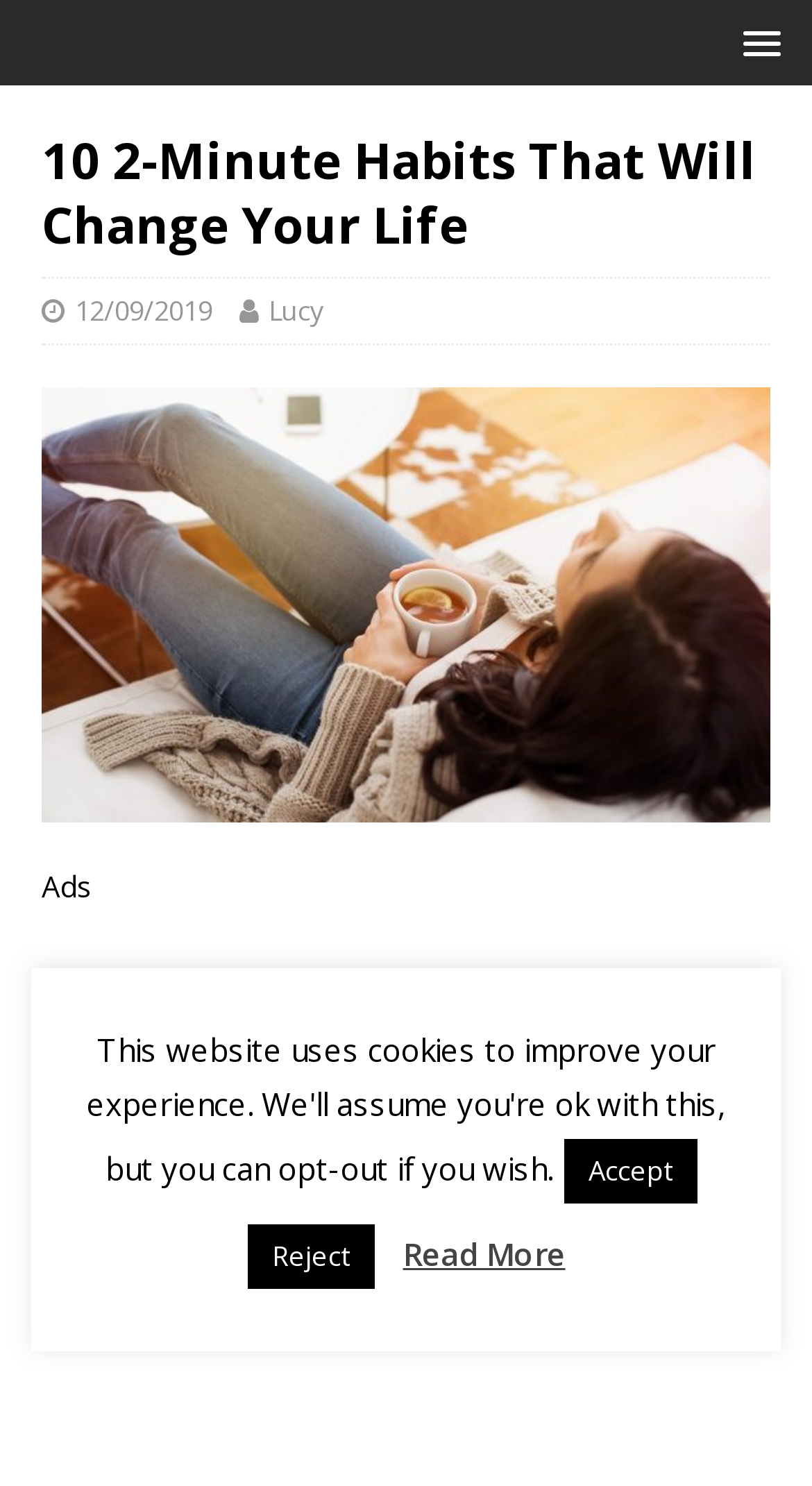Please reply to the following question using a single word or phrase: 
Is there an image in the article?

Yes